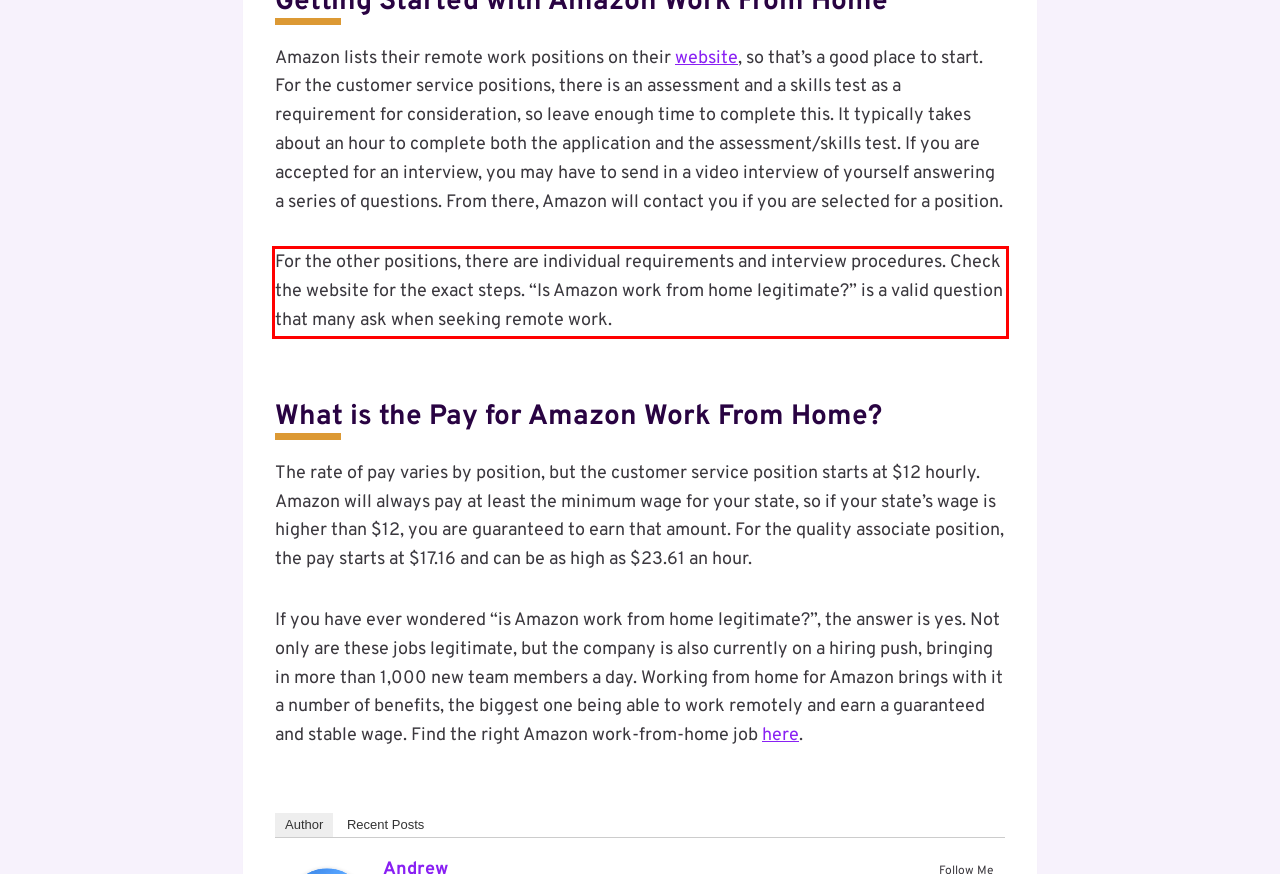With the provided screenshot of a webpage, locate the red bounding box and perform OCR to extract the text content inside it.

For the other positions, there are individual requirements and interview procedures. Check the website for the exact steps. “Is Amazon work from home legitimate?” is a valid question that many ask when seeking remote work.